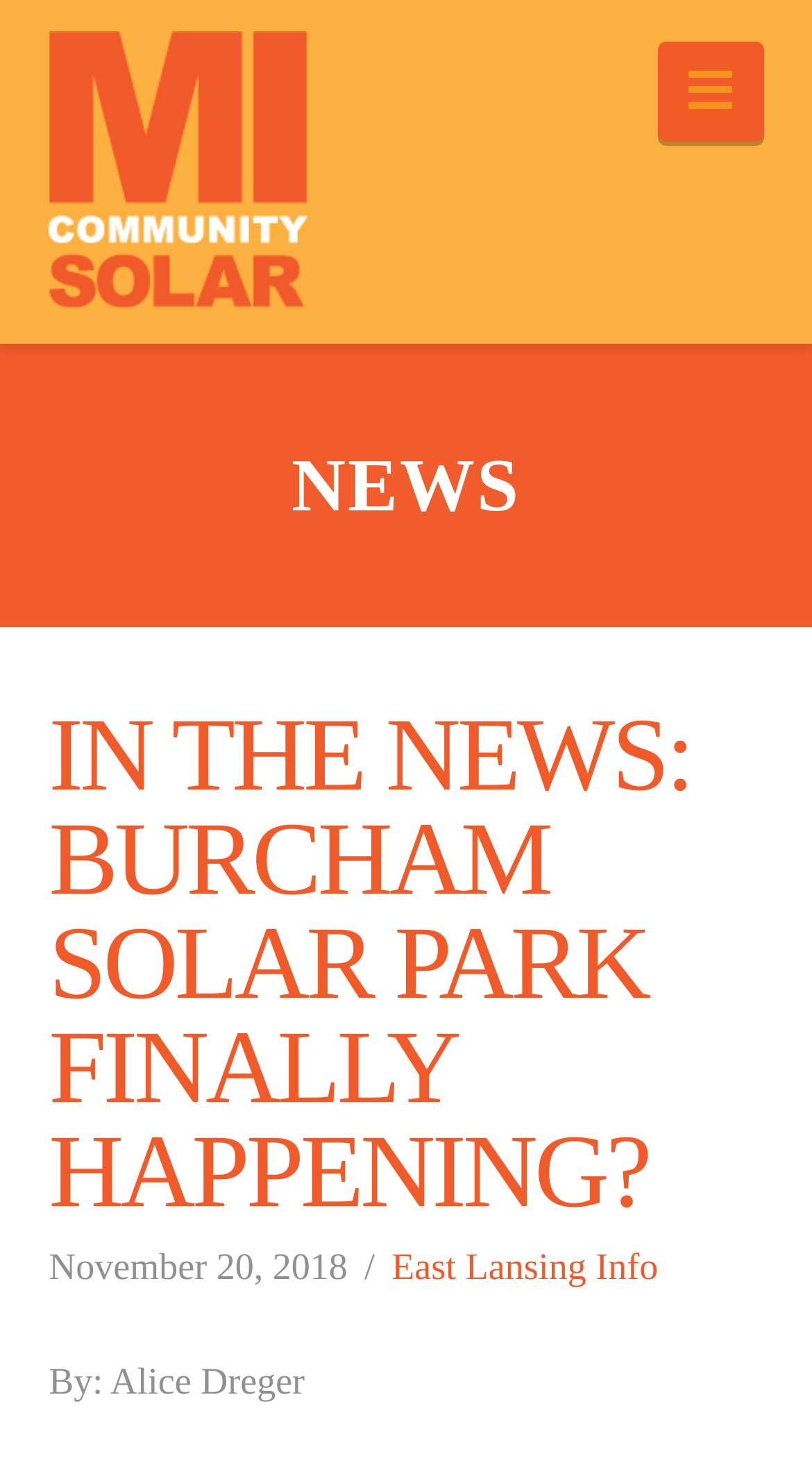Locate the bounding box of the UI element with the following description: "East Lansing Info".

[0.482, 0.842, 0.81, 0.87]